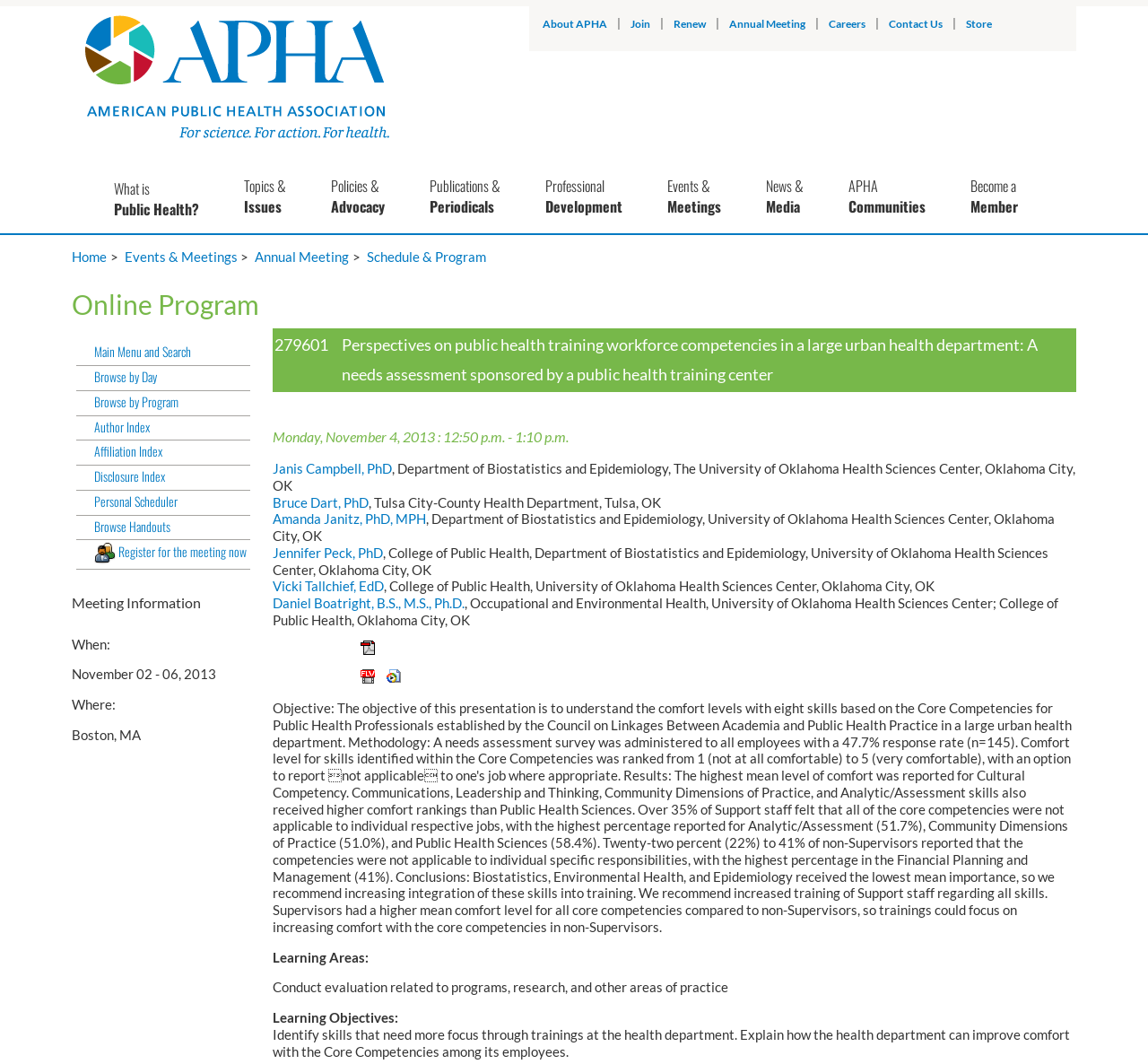Determine the bounding box coordinates (top-left x, top-left y, bottom-right x, bottom-right y) of the UI element described in the following text: Amanda Janitz, PhD, MPH

[0.238, 0.48, 0.371, 0.495]